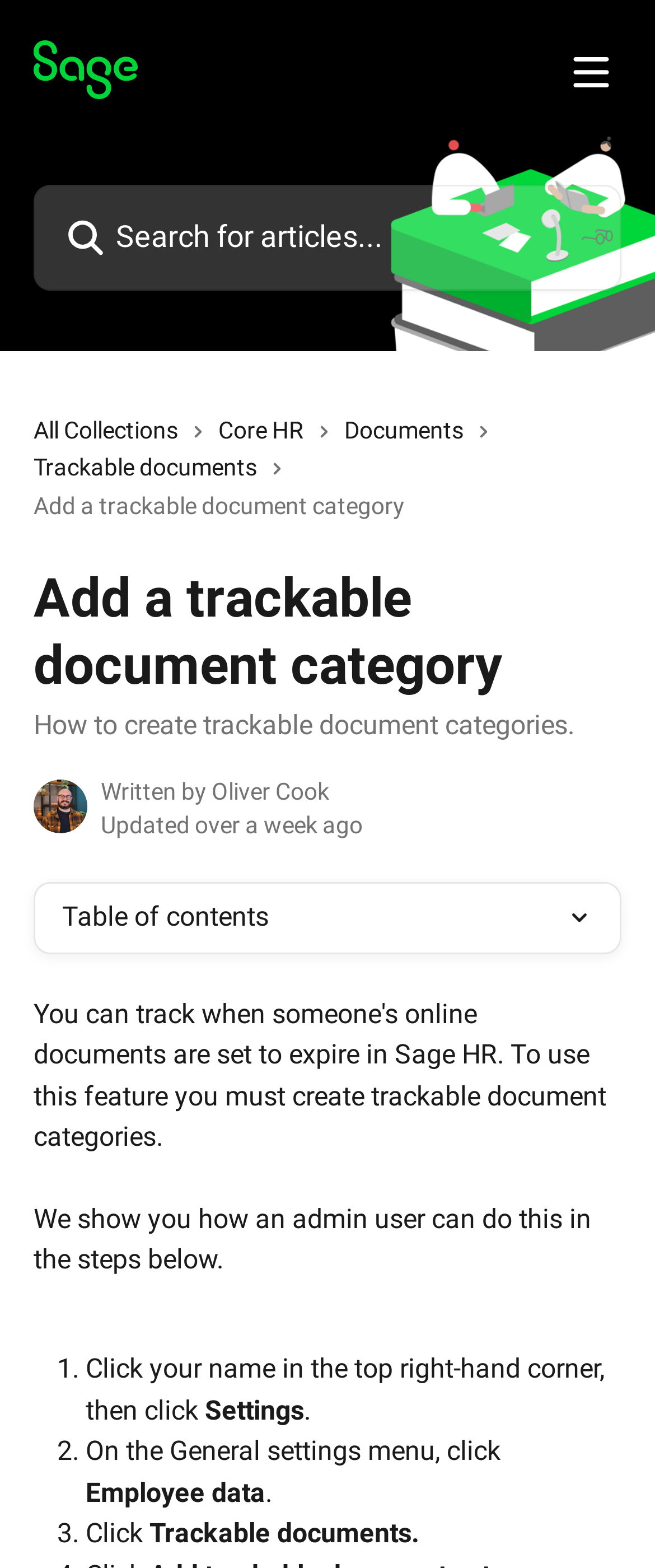Please specify the bounding box coordinates in the format (top-left x, top-left y, bottom-right x, bottom-right y), with values ranging from 0 to 1. Identify the bounding box for the UI component described as follows: name="q" placeholder="Search for articles..."

[0.051, 0.118, 0.949, 0.185]